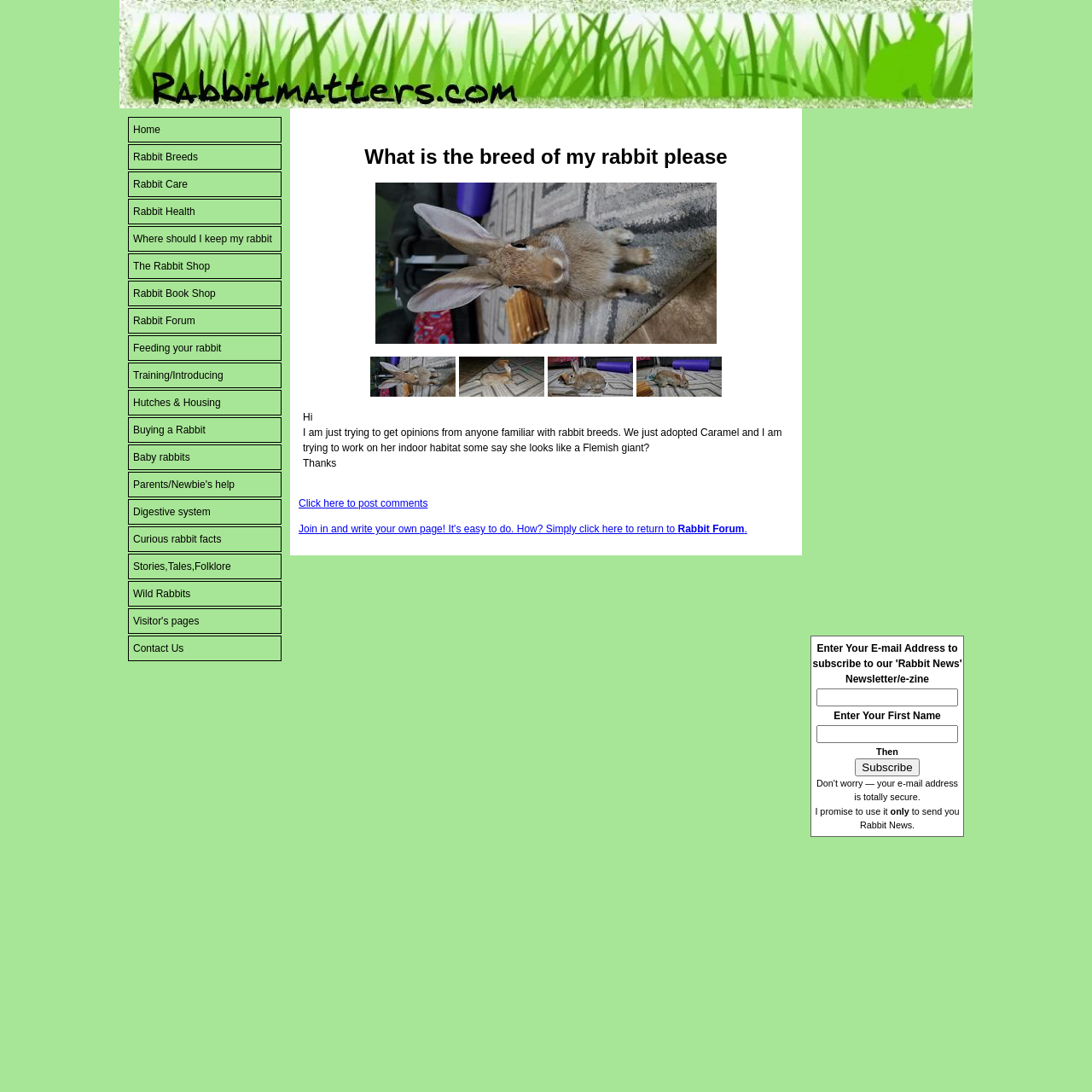Could you identify the text that serves as the heading for this webpage?

What is the breed of my rabbit please